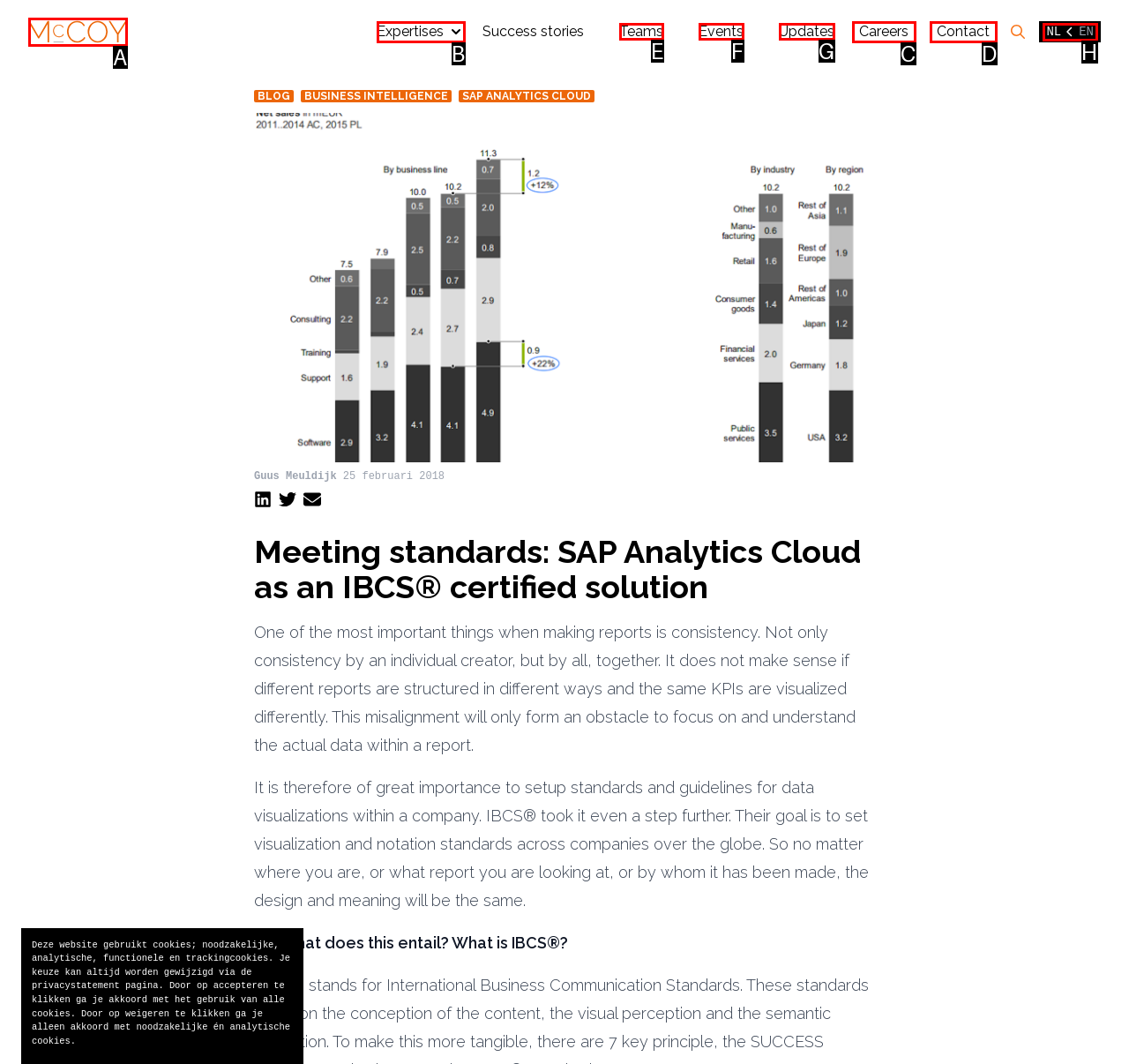Identify the letter of the UI element that corresponds to: Careers
Respond with the letter of the option directly.

C